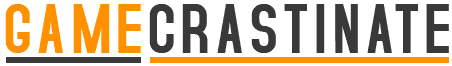Generate a comprehensive description of the image.

The image displays the logo for "Gamecrastinate," a gaming-focused website or platform. The logo features the name "Gamecrastinate" in a bold and modern font, combining striking orange and dark gray colors. The word "Game" is emphasized in orange, while "crastinate" is presented in dark gray, reflecting a playful blend of gaming and procrastination themes. This visual identity suggests a welcoming and engaging space for gamers looking for news, reviews, and insights in the gaming world. The logo effectively captures the essence of a community centered around both gaming enjoyment and the casual diversion that often accompanies it.